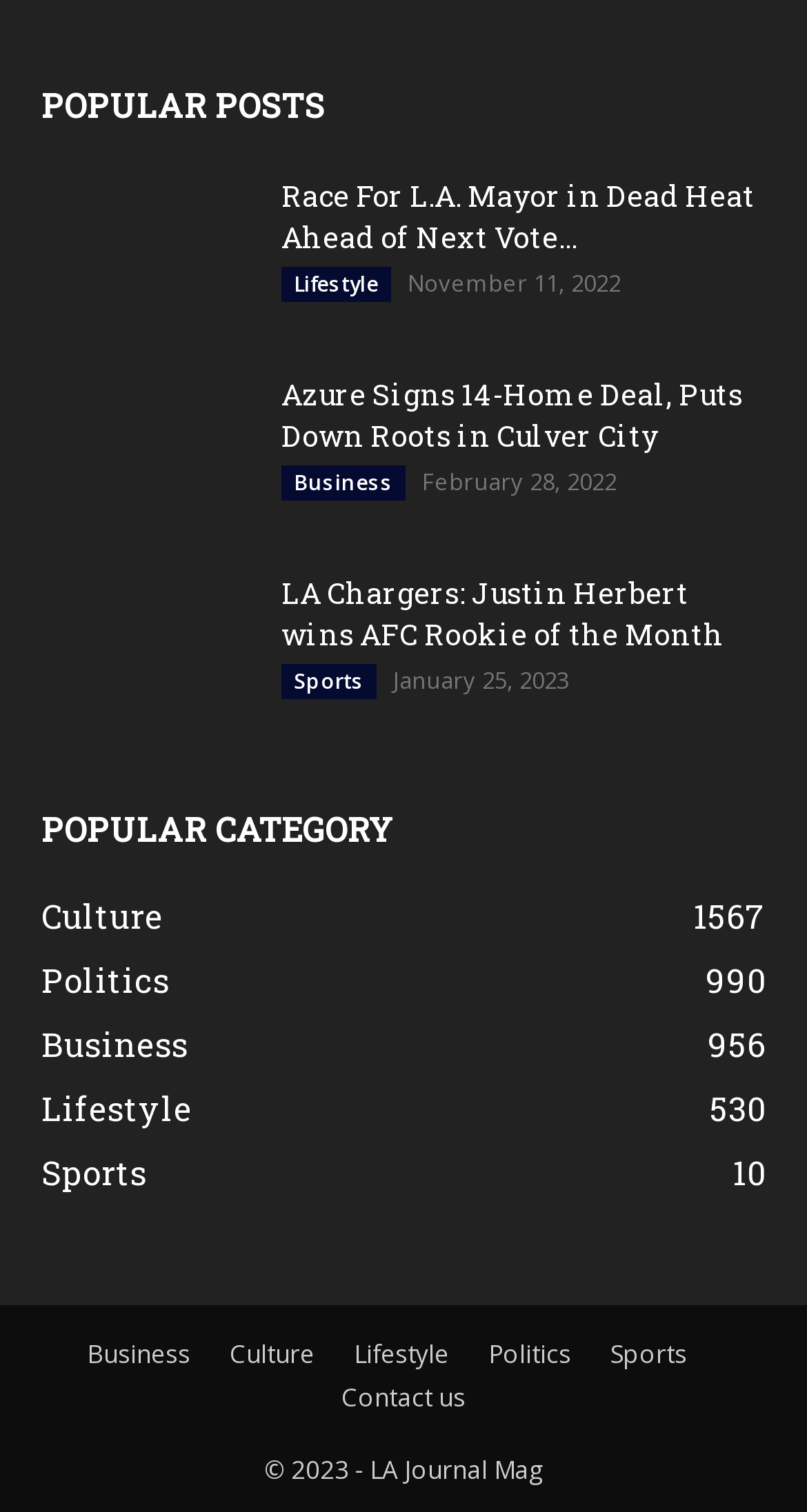Locate the bounding box coordinates of the element that should be clicked to execute the following instruction: "Browse the 'Culture' category".

[0.051, 0.591, 0.203, 0.62]